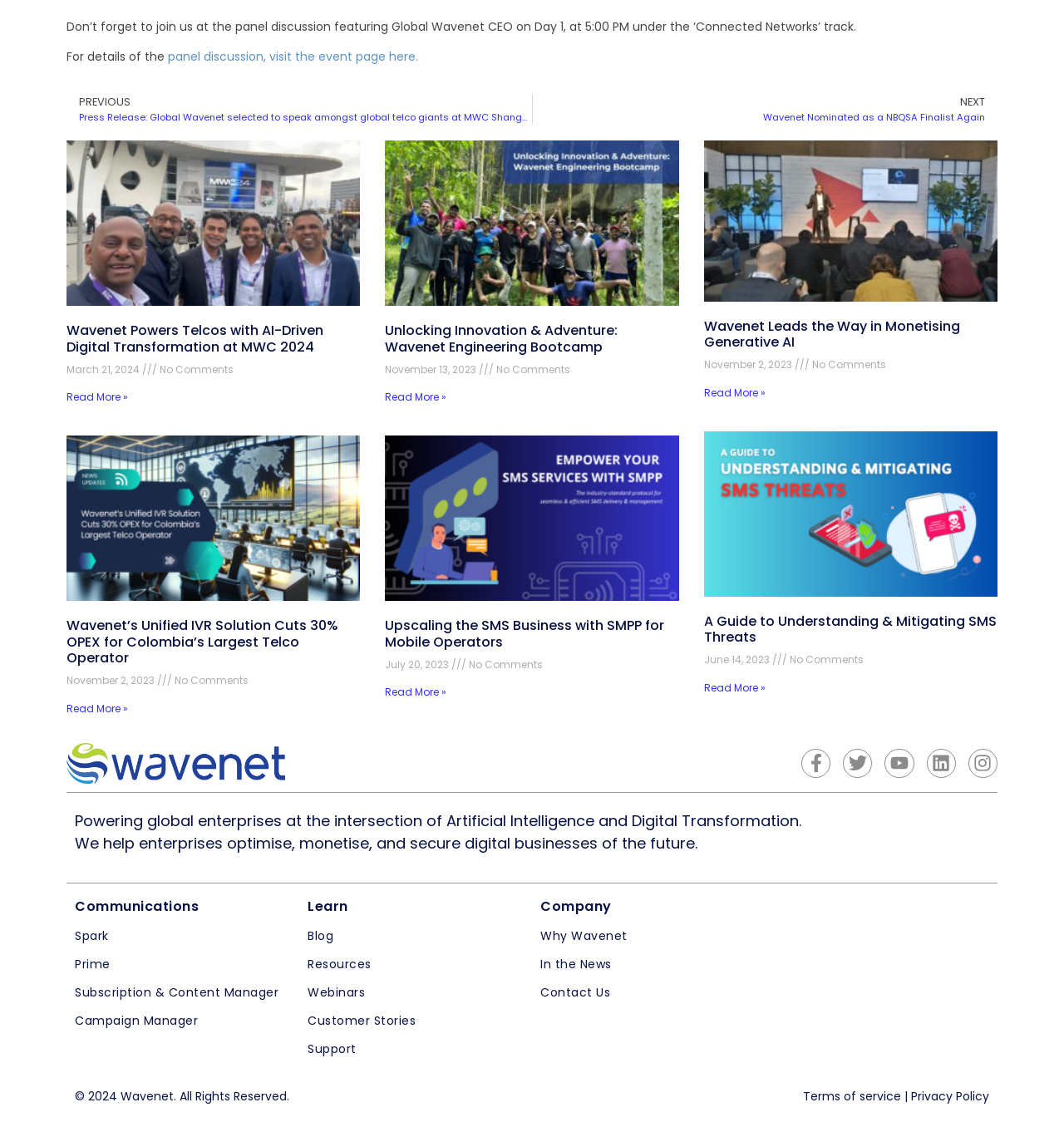Given the description of the UI element: "Privacy Policy", predict the bounding box coordinates in the form of [left, top, right, bottom], with each value being a float between 0 and 1.

[0.856, 0.97, 0.93, 0.984]